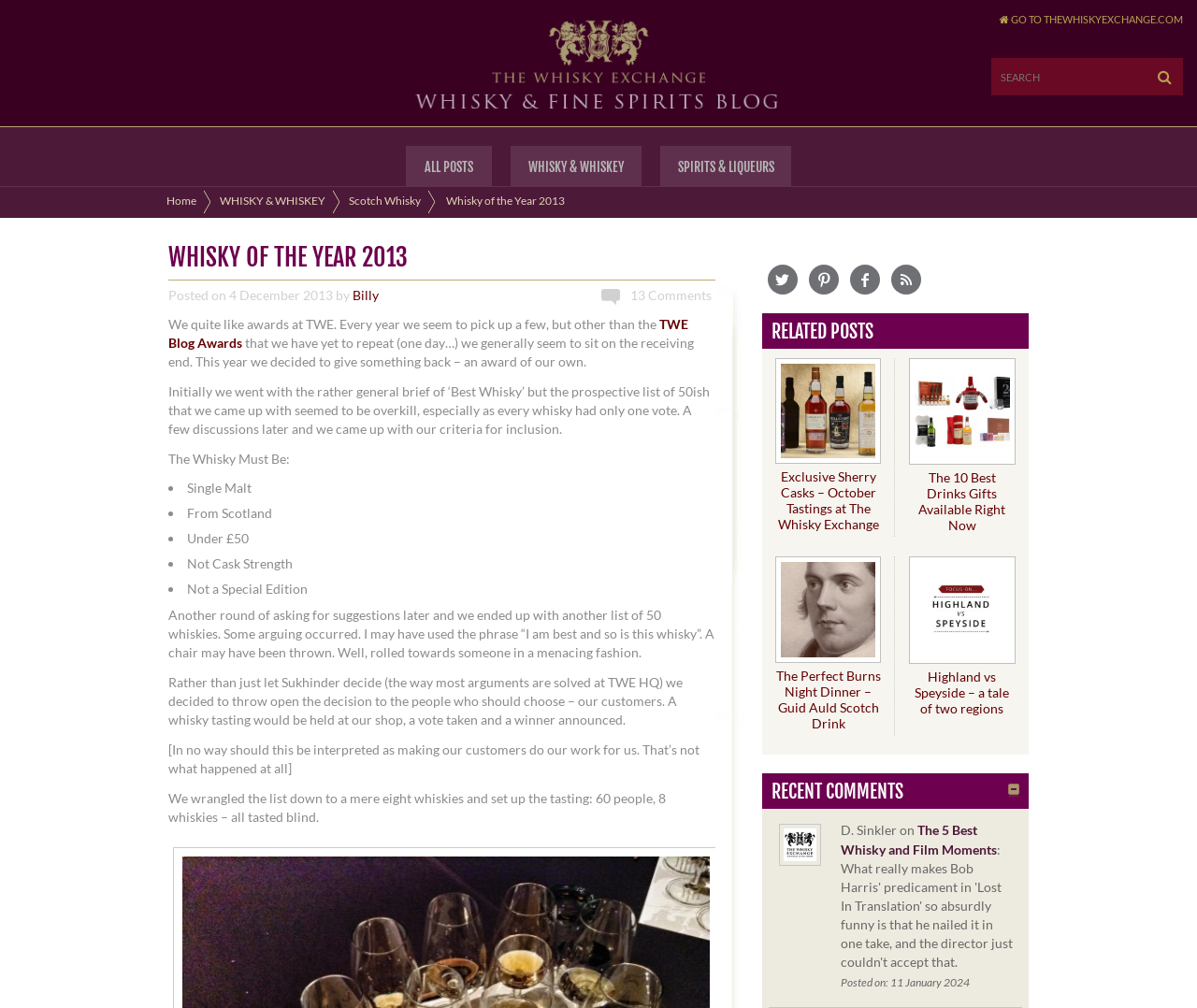Please determine the bounding box coordinates for the element with the description: "alt="Highland vs Speyside"".

[0.764, 0.64, 0.844, 0.655]